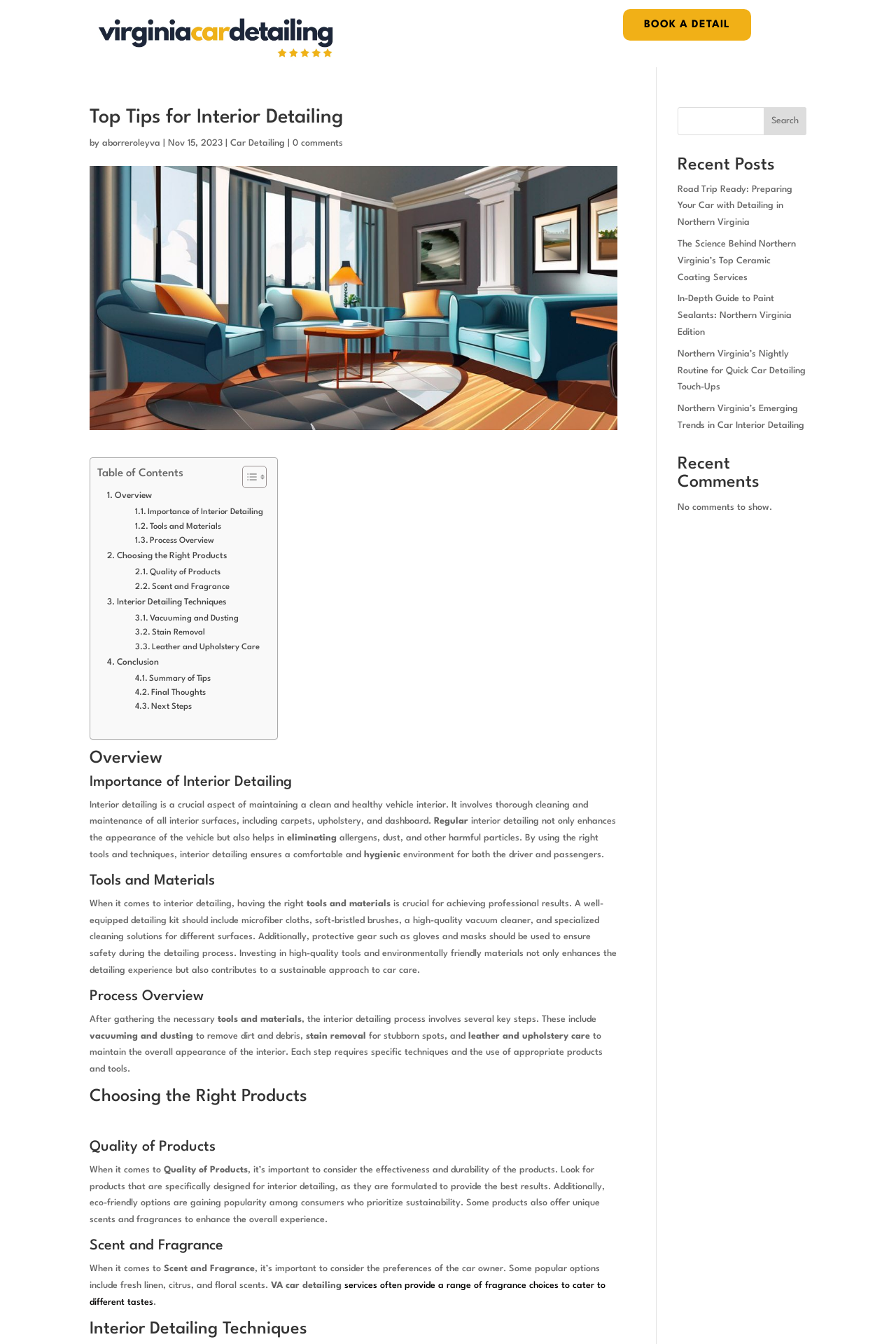Identify the coordinates of the bounding box for the element described below: "Vacuuming and Dusting". Return the coordinates as four float numbers between 0 and 1: [left, top, right, bottom].

[0.151, 0.455, 0.267, 0.466]